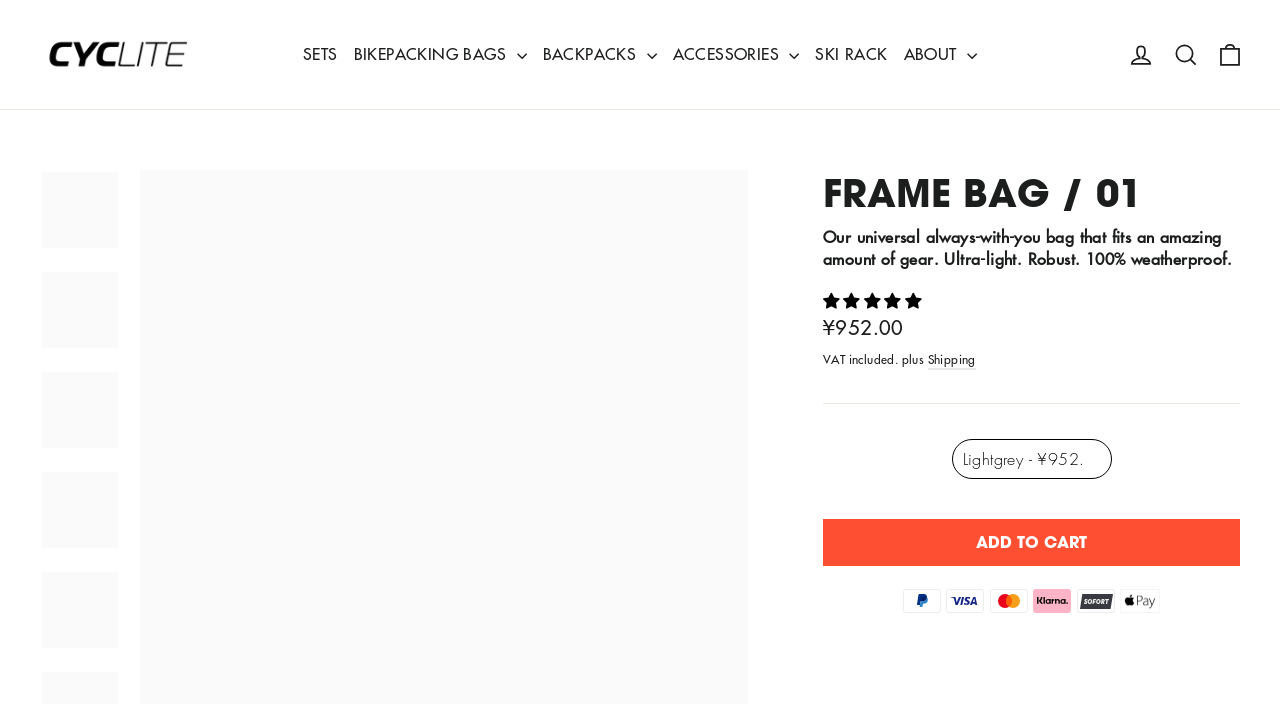What is the purpose of the FRAME BAG?
Answer the question with just one word or phrase using the image.

Bikepacking